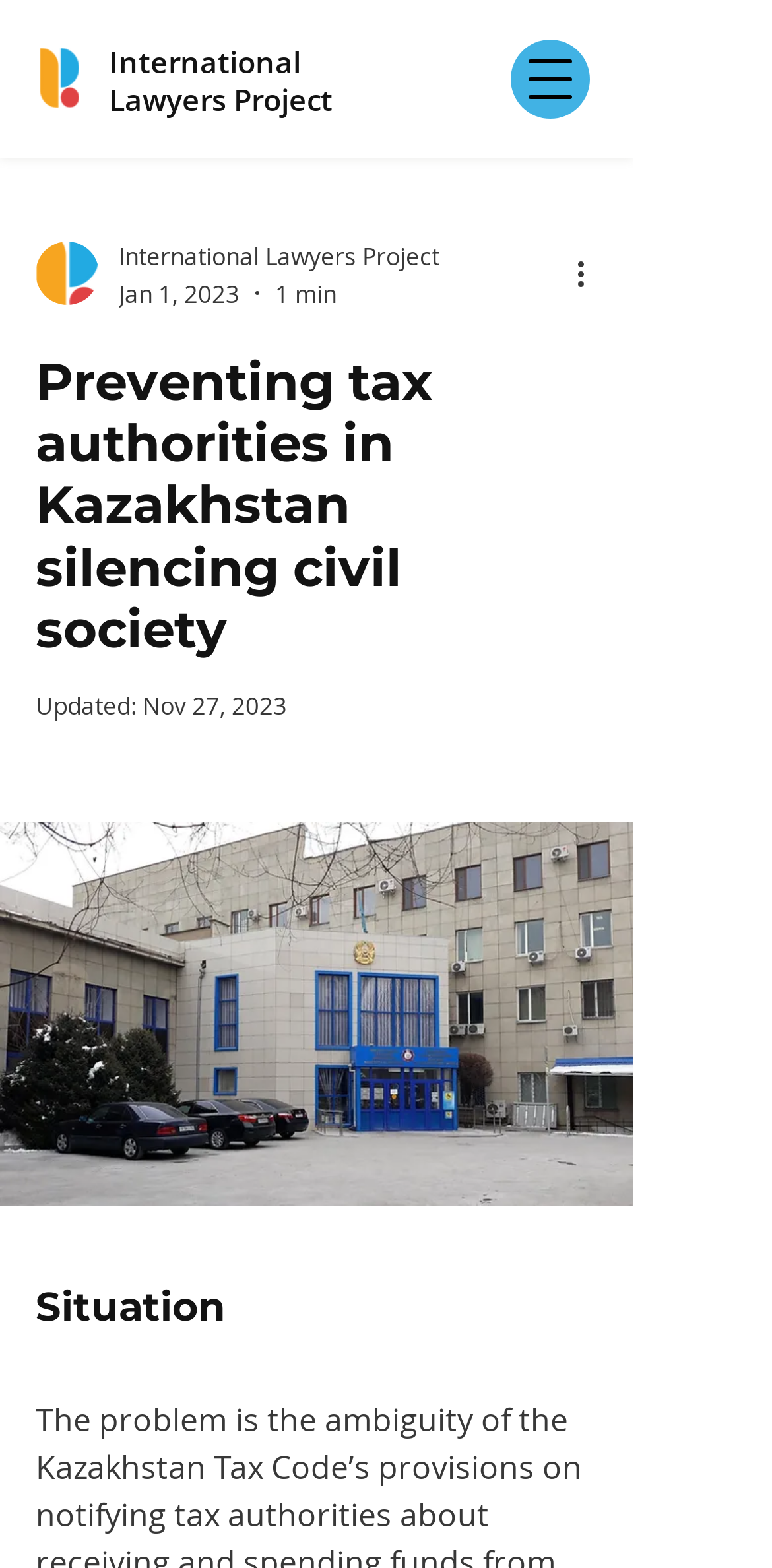What is the name of the project?
Provide an in-depth answer to the question, covering all aspects.

I found the answer by looking at the heading element with the text 'International Lawyers Project' which is a child of the root element.